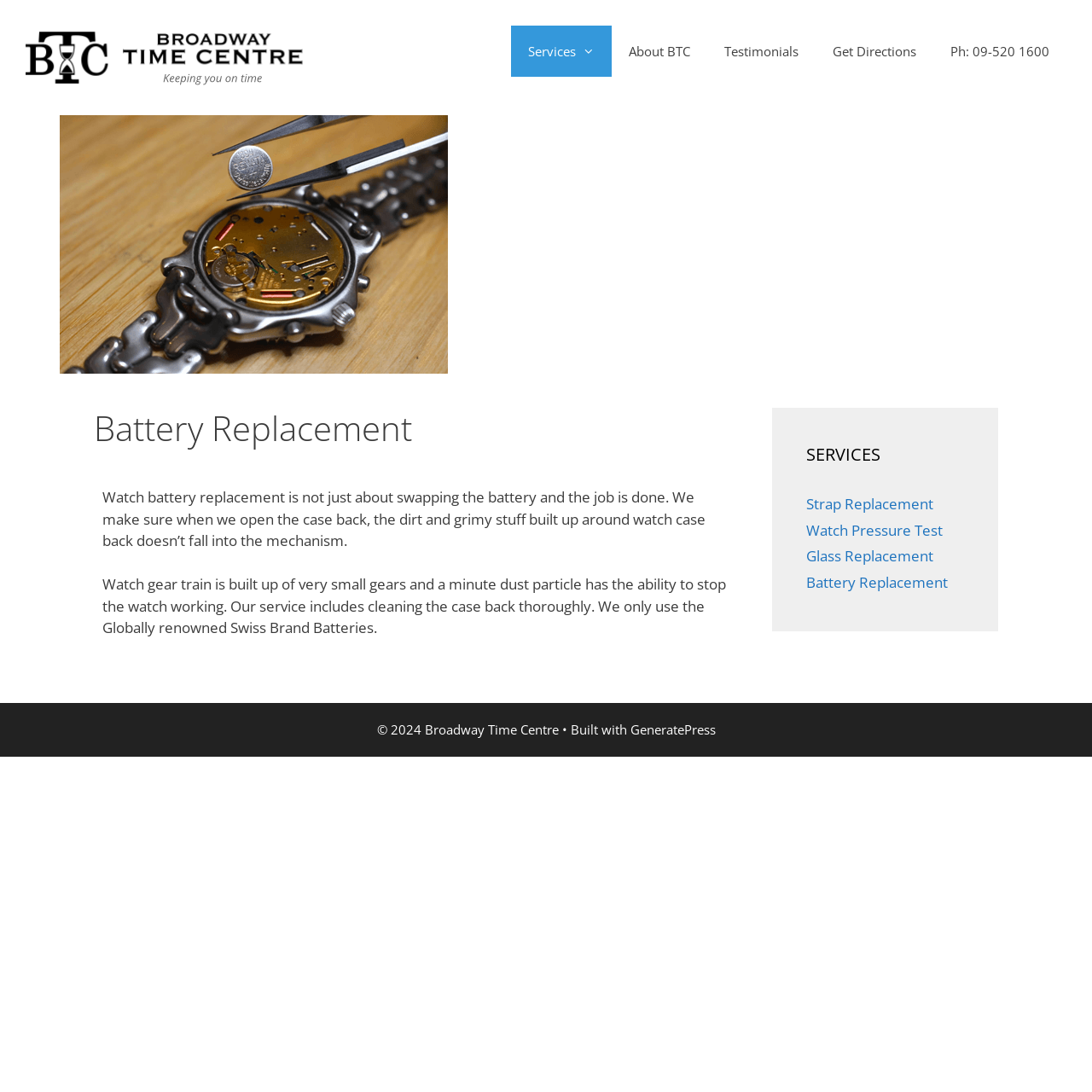Respond to the question below with a single word or phrase: What is the phone number of the time centre?

09-520 1600